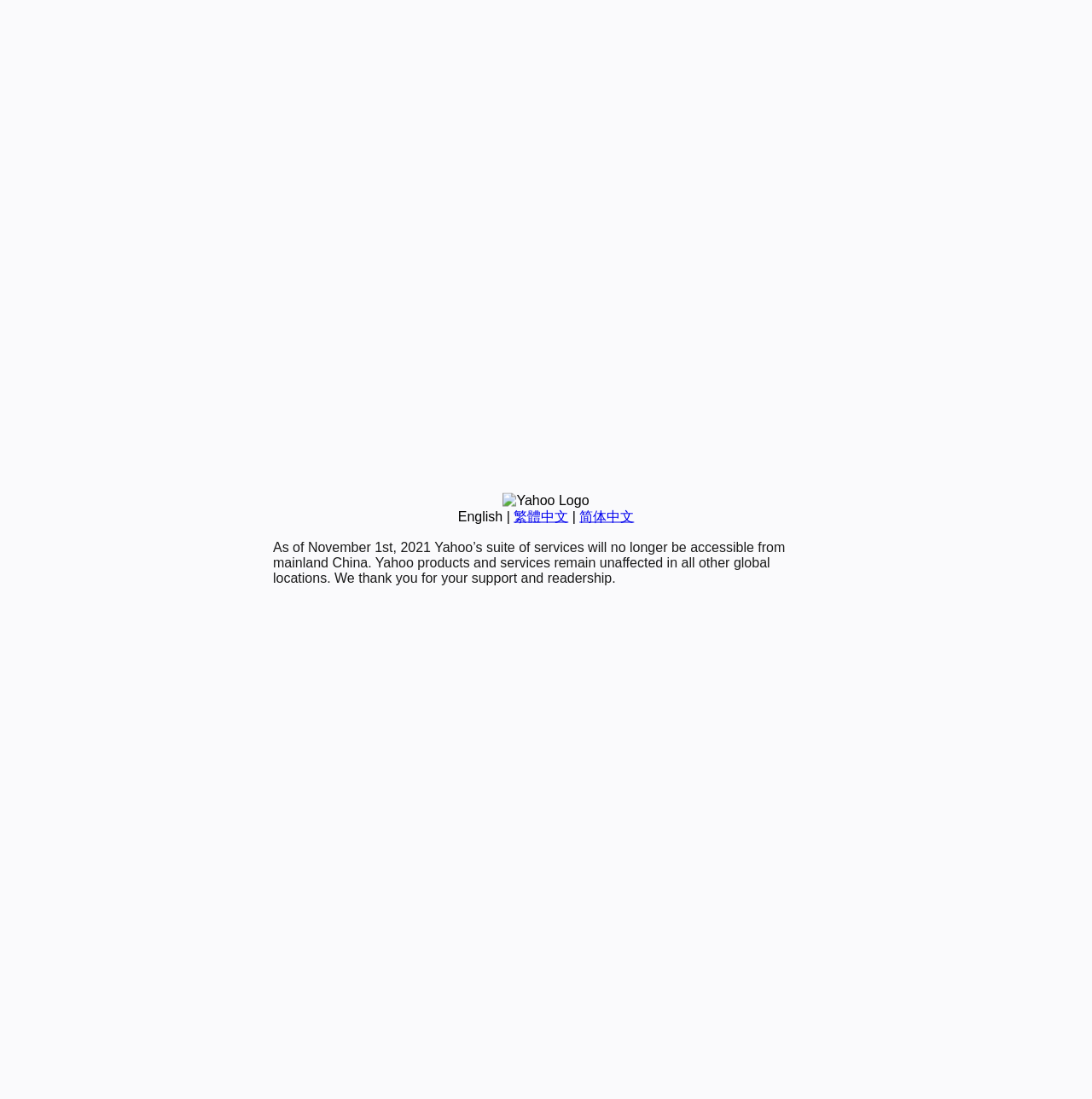Locate the bounding box coordinates of the UI element described by: "繁體中文". The bounding box coordinates should consist of four float numbers between 0 and 1, i.e., [left, top, right, bottom].

[0.47, 0.463, 0.52, 0.476]